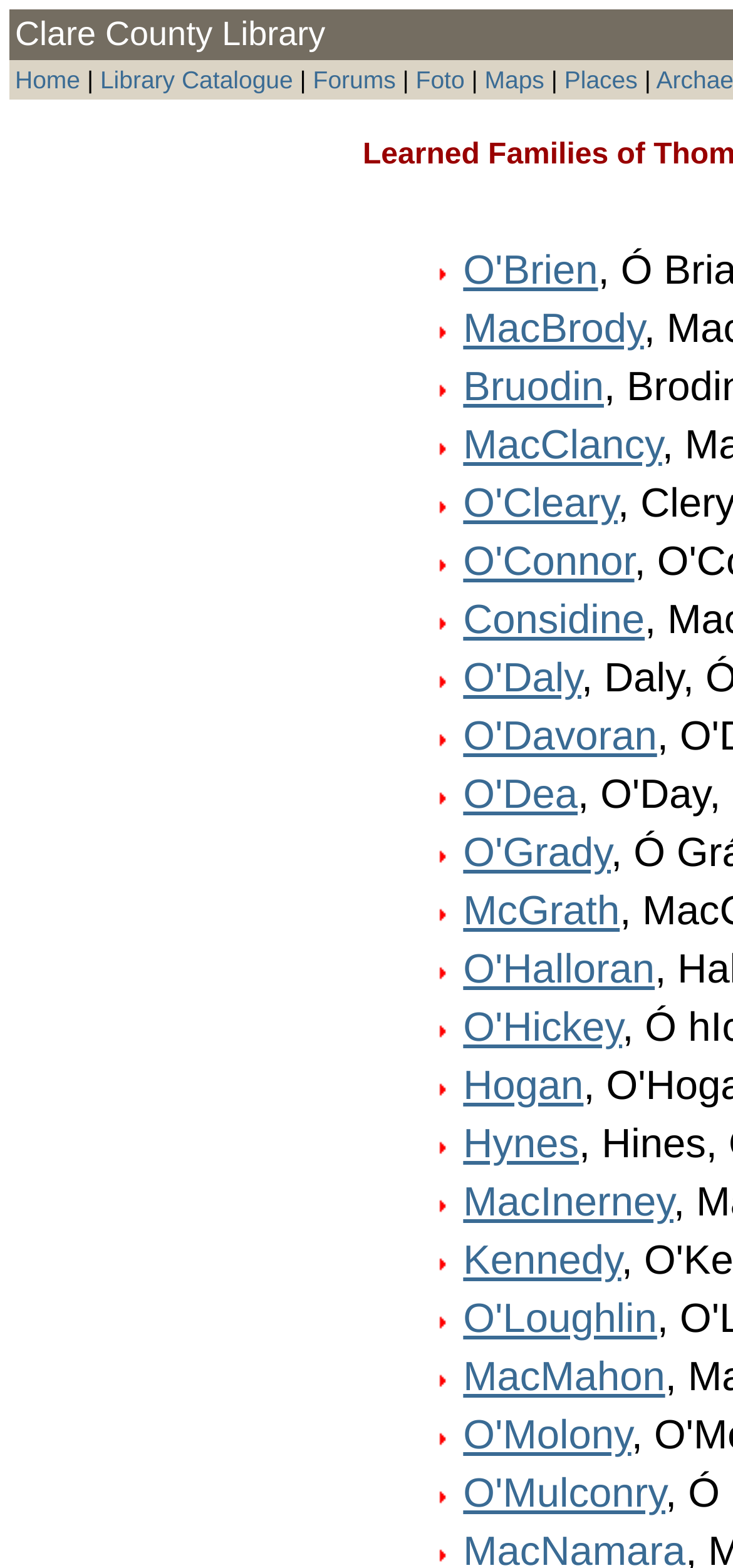Convey a detailed summary of the webpage, mentioning all key elements.

This webpage is about Clare Genealogy, specifically focusing on learned families of Thomond. At the top, there is a navigation menu with links to "Home", "Library Catalogue", "Forums", "Foto", "Maps", and "Places". These links are aligned horizontally, with "Home" on the left and "Places" on the right.

Below the navigation menu, there is a list of 20 links to various family names, such as "O'Brien", "MacBrody", "Bruodin", and "O'Connor". These links are arranged vertically, with the first link "O'Brien" at the top and the last link "O'Mulconry" at the bottom. The links are aligned to the left, with a consistent margin from the left edge of the page.